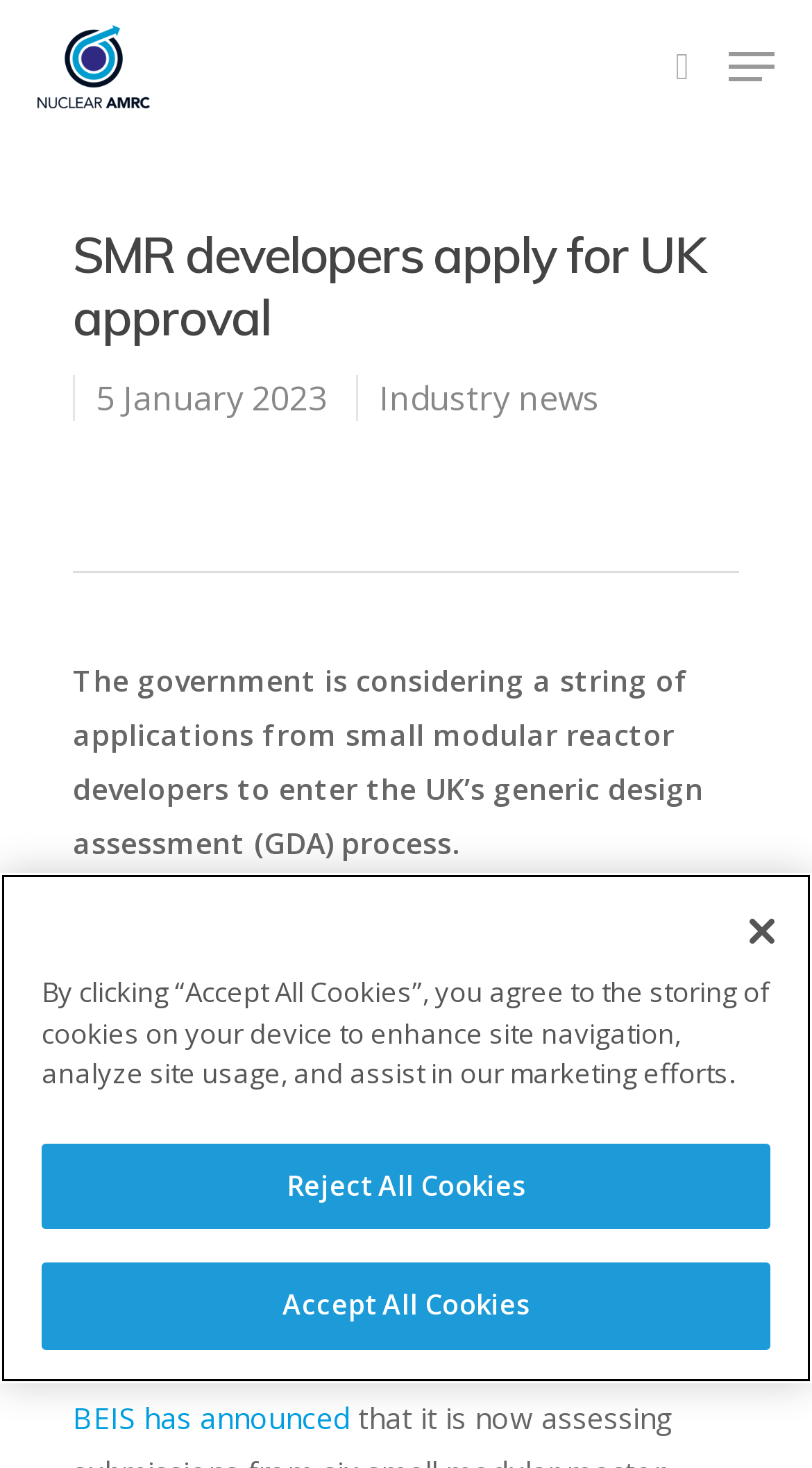What is the topic of the news article?
Based on the screenshot, provide your answer in one word or phrase.

SMR developers applying for UK approval